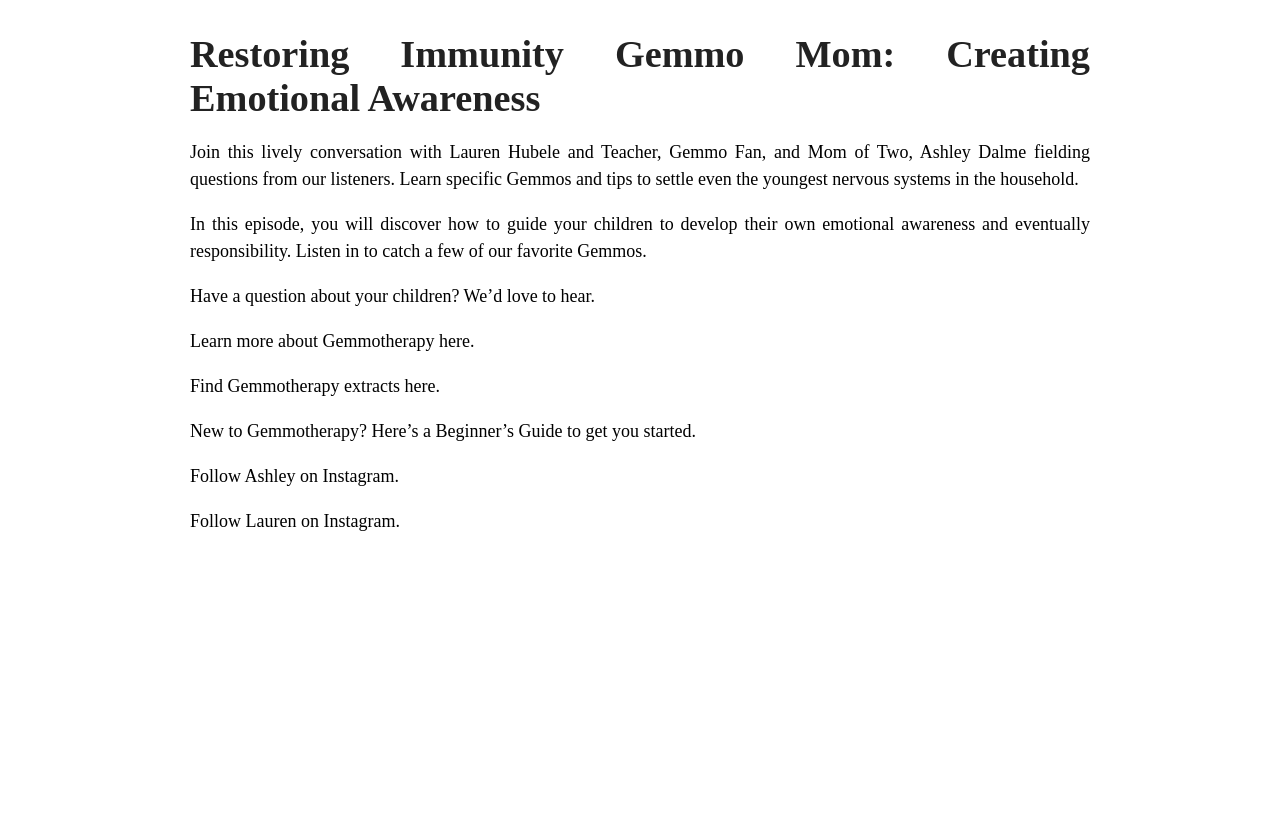Predict the bounding box coordinates of the UI element that matches this description: "Follow Ashley on Instagram.". The coordinates should be in the format [left, top, right, bottom] with each value between 0 and 1.

[0.148, 0.565, 0.312, 0.589]